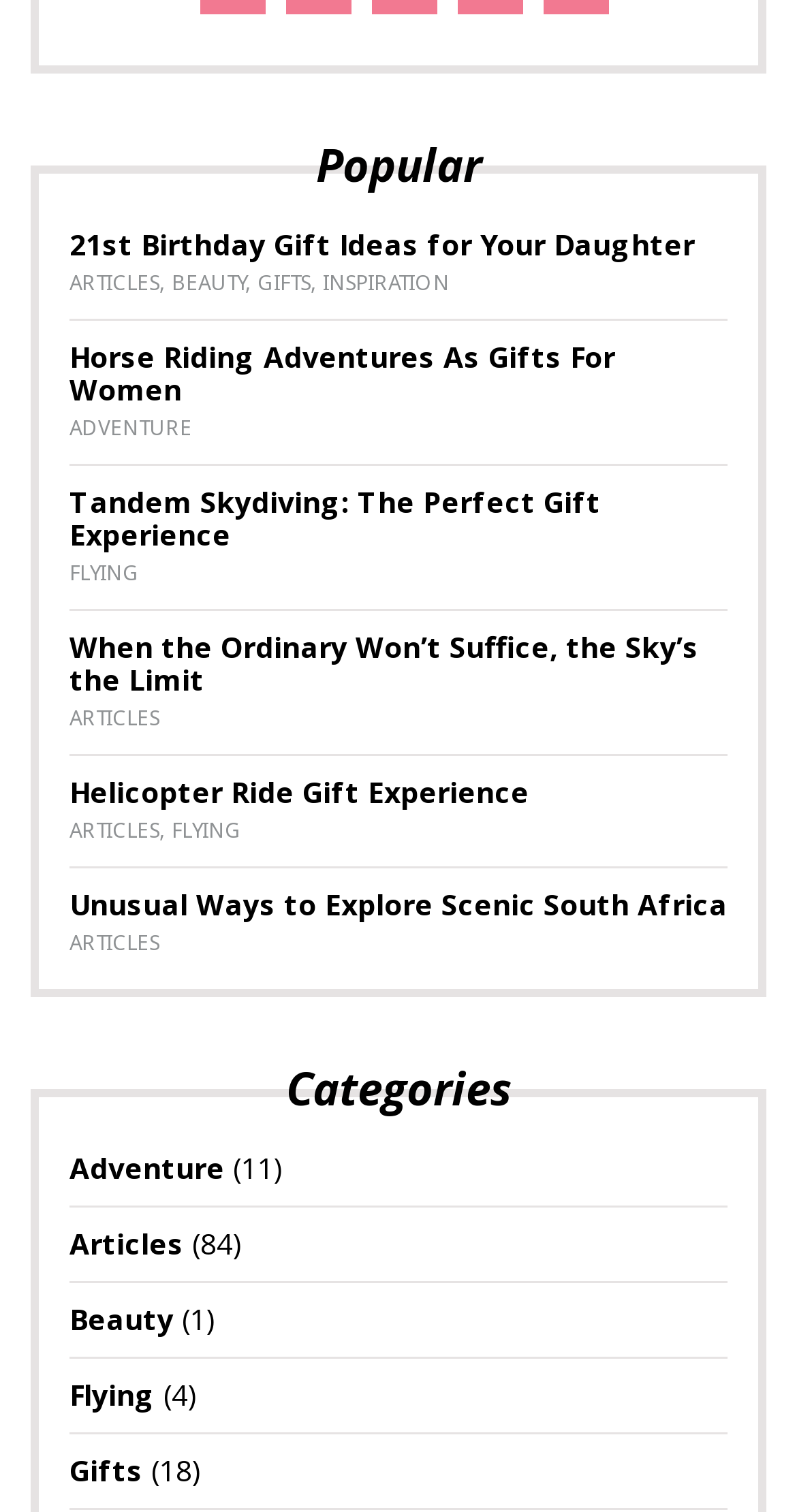How many links are there under the 'Popular' heading?
Give a detailed response to the question by analyzing the screenshot.

There are 4 links under the 'Popular' heading, each representing a different article or gift idea.